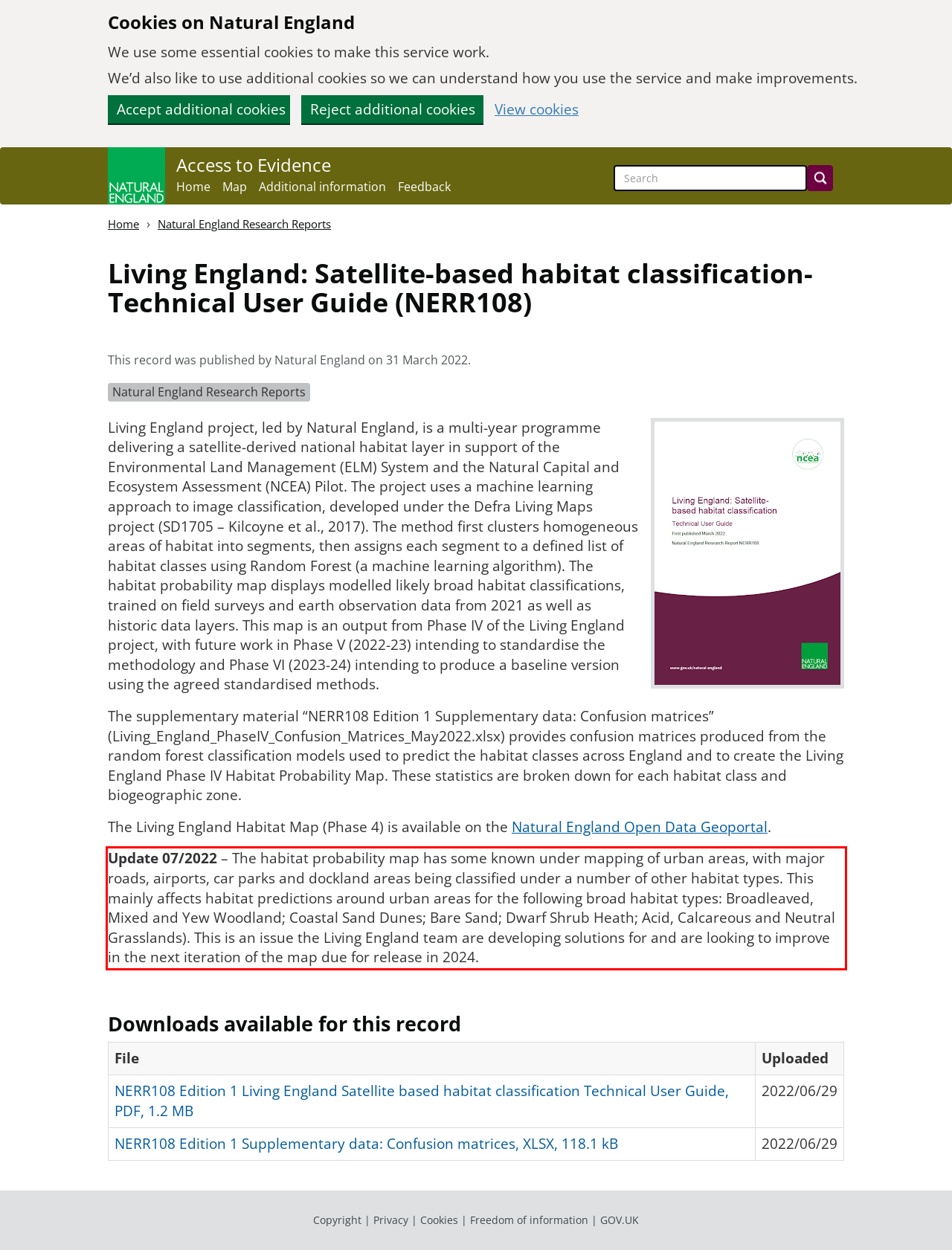You have a screenshot of a webpage with a UI element highlighted by a red bounding box. Use OCR to obtain the text within this highlighted area.

Update 07/2022 – The habitat probability map has some known under mapping of urban areas, with major roads, airports, car parks and dockland areas being classified under a number of other habitat types. This mainly affects habitat predictions around urban areas for the following broad habitat types: Broadleaved, Mixed and Yew Woodland; Coastal Sand Dunes; Bare Sand; Dwarf Shrub Heath; Acid, Calcareous and Neutral Grasslands). This is an issue the Living England team are developing solutions for and are looking to improve in the next iteration of the map due for release in 2024.